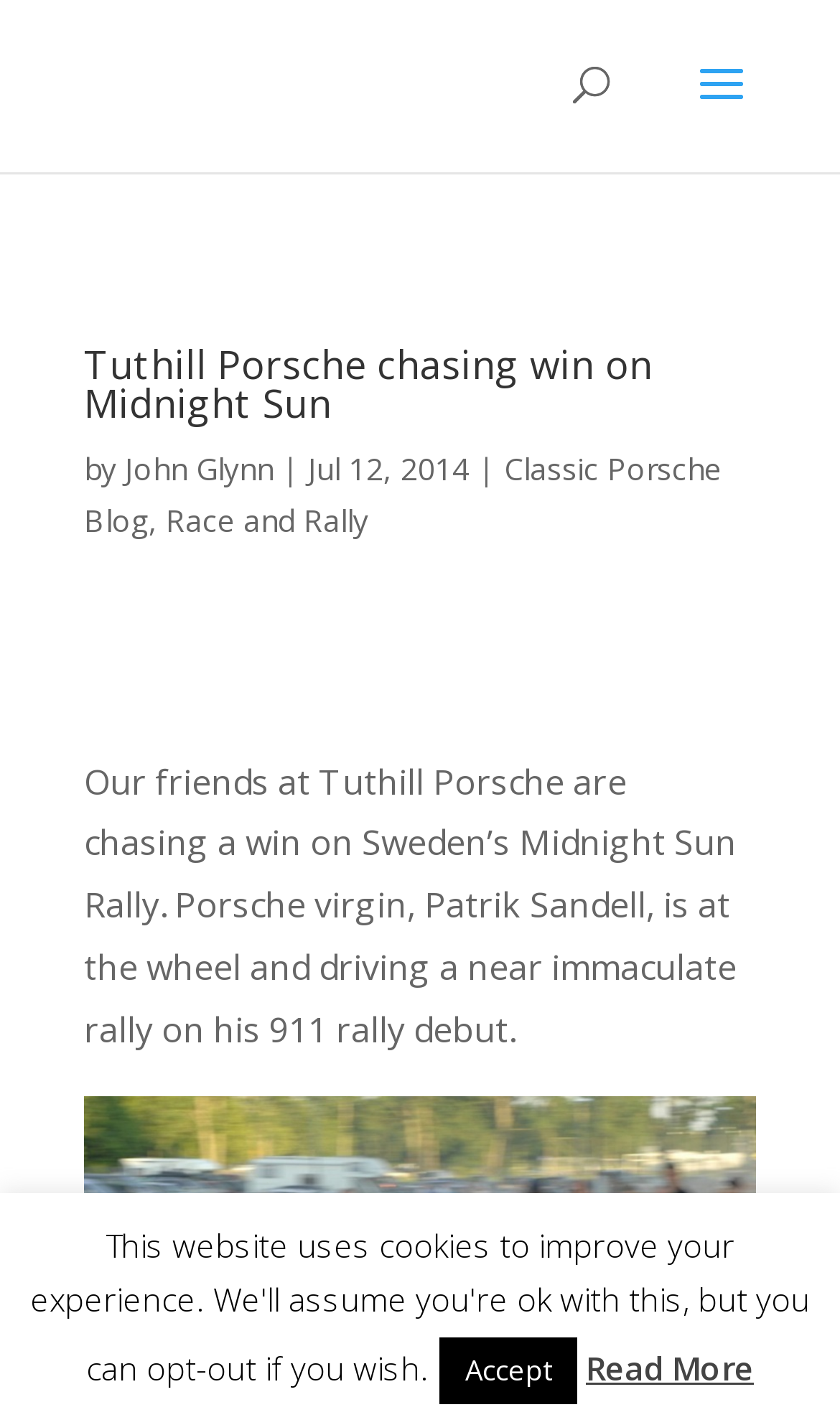Respond with a single word or short phrase to the following question: 
What is the name of the rally?

Midnight Sun Rally